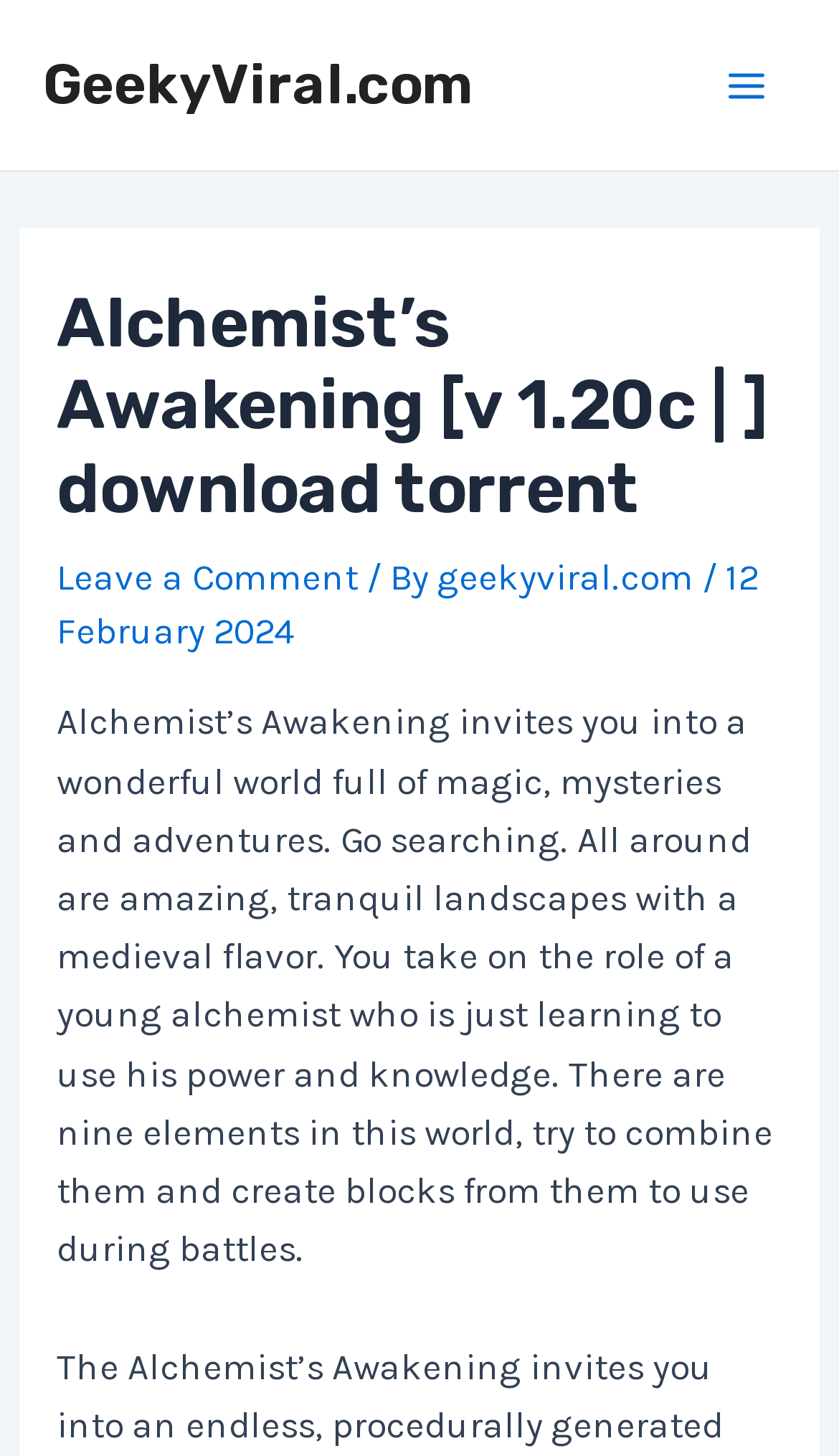Find and provide the bounding box coordinates for the UI element described here: "Leave a Comment". The coordinates should be given as four float numbers between 0 and 1: [left, top, right, bottom].

[0.067, 0.382, 0.426, 0.411]